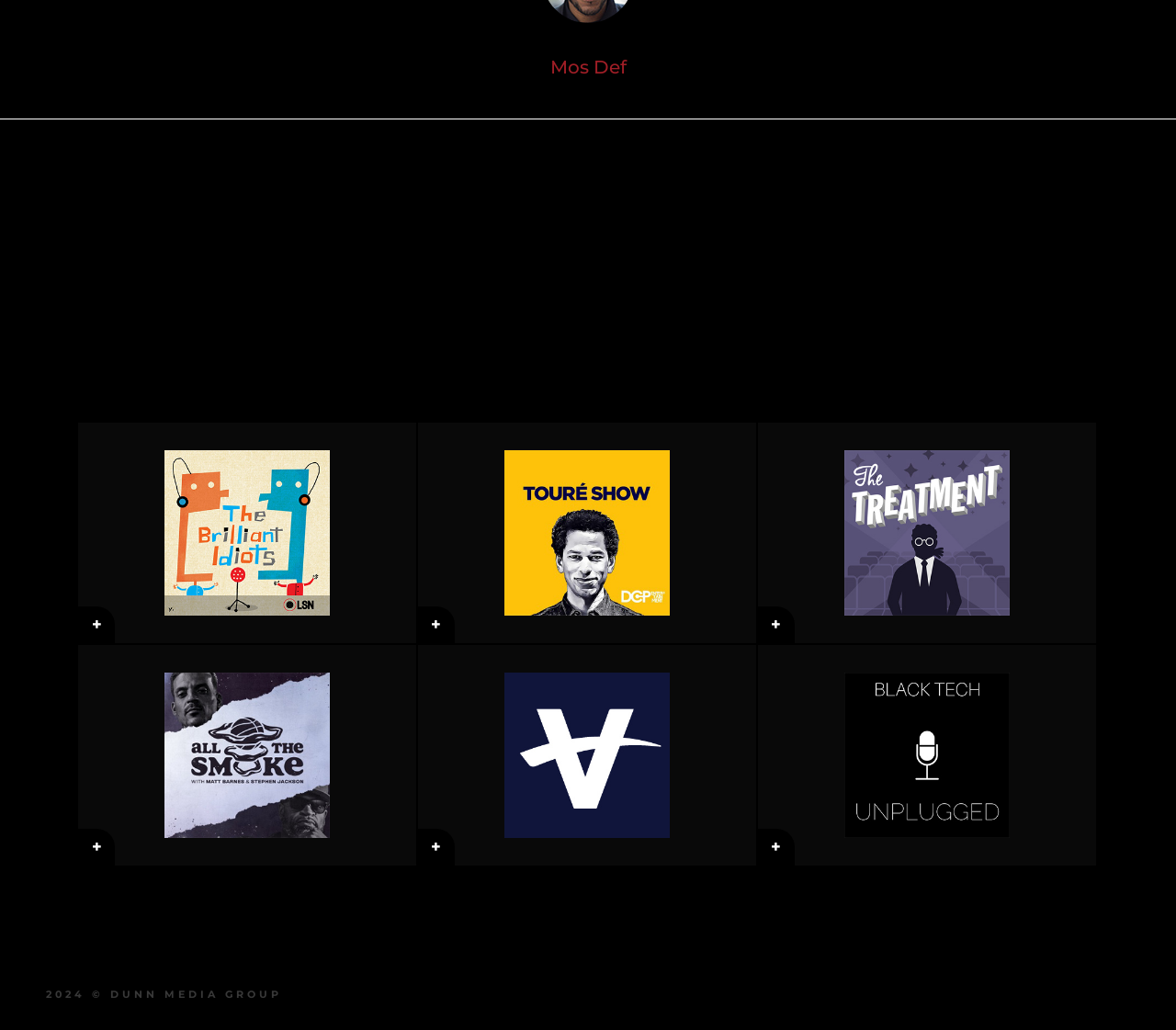Look at the image and answer the question in detail:
How many podcast links are there?

I counted the number of link elements with podcast-related text, such as 'The Brilliant Idiots' and 'All The Smoke', and found 5 links.